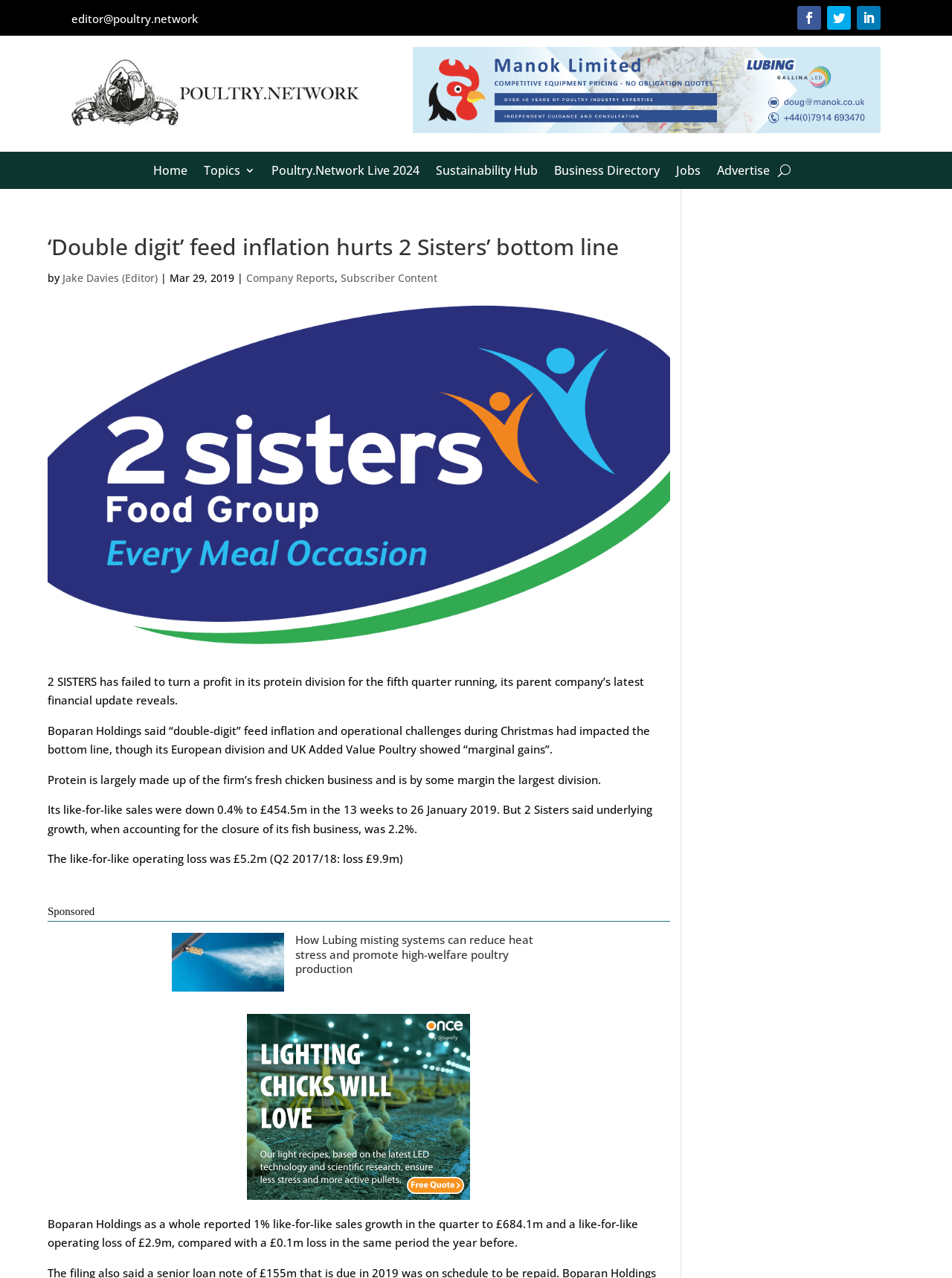What is the date of the article?
Please provide a single word or phrase as your answer based on the image.

Mar 29, 2019